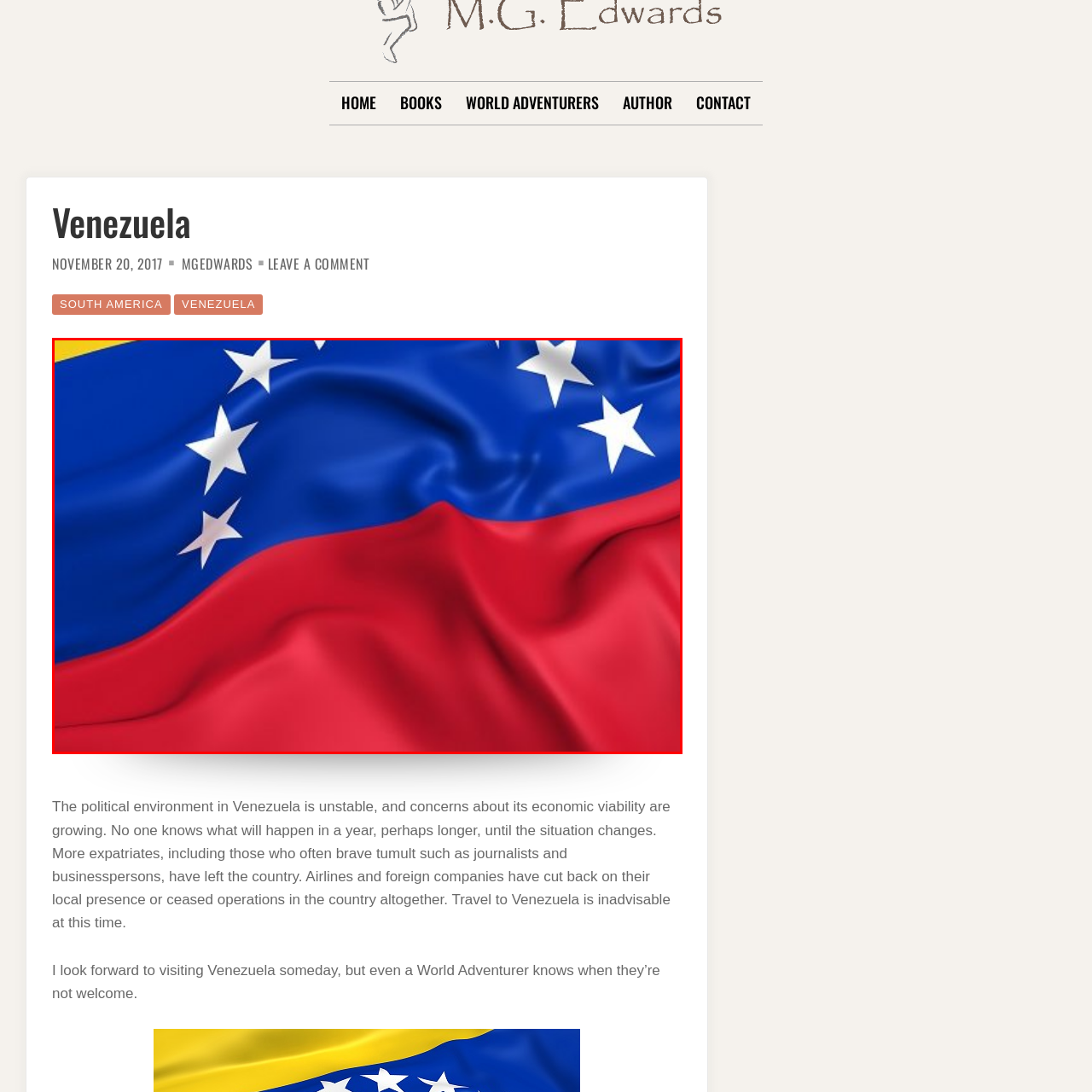What does the red stripe of the flag signify?
Carefully look at the image inside the red bounding box and answer the question in a detailed manner using the visual details present.

The caption explains that the red stripe of the flag represents the bloodshed in the fight for independence, highlighting the country's struggle for freedom.